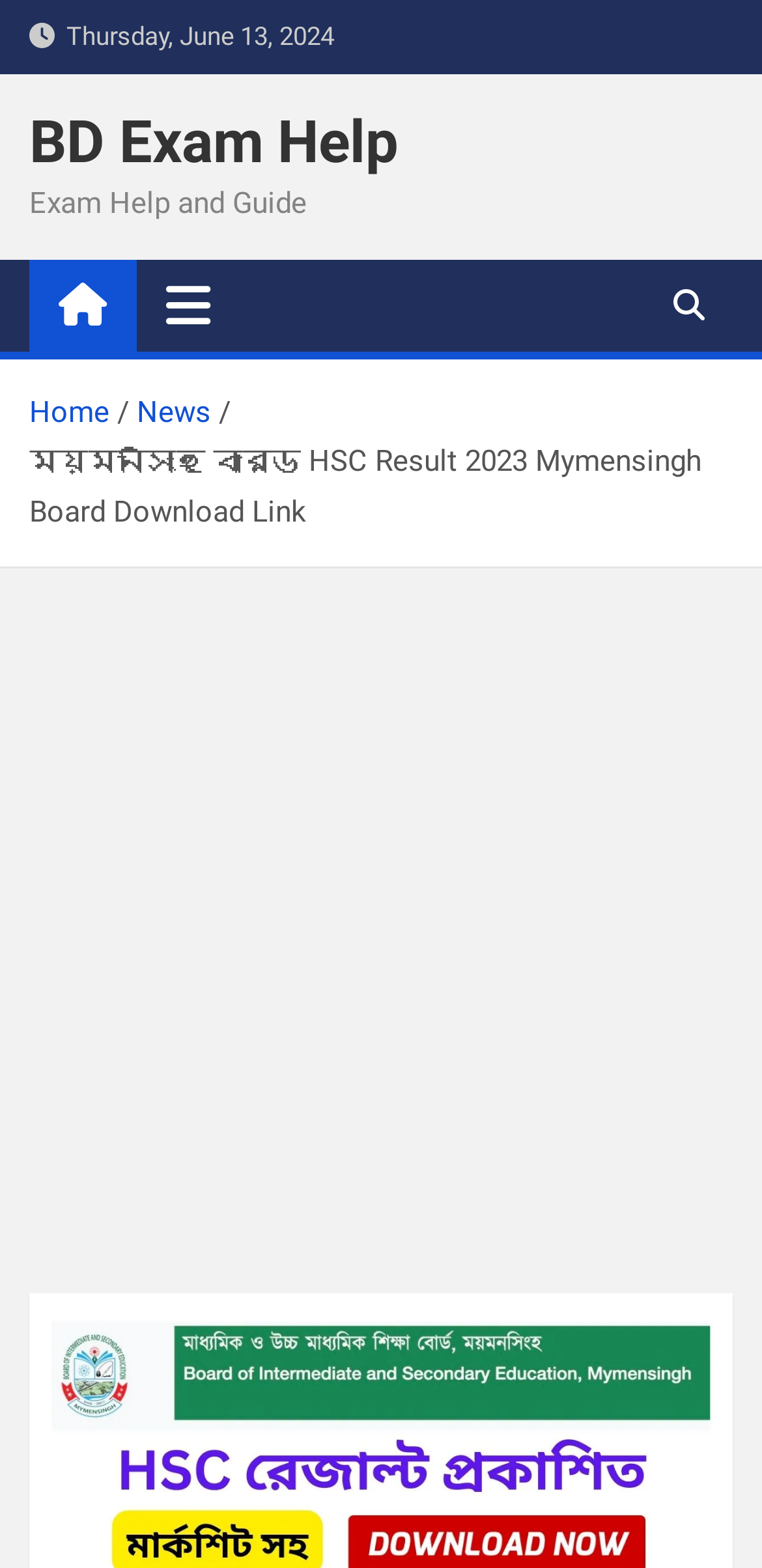Examine the screenshot and answer the question in as much detail as possible: What is the topic of the webpage?

The topic of the webpage is mentioned in a static text element with a bounding box of [0.038, 0.283, 0.921, 0.338], which is a part of the breadcrumbs navigation.